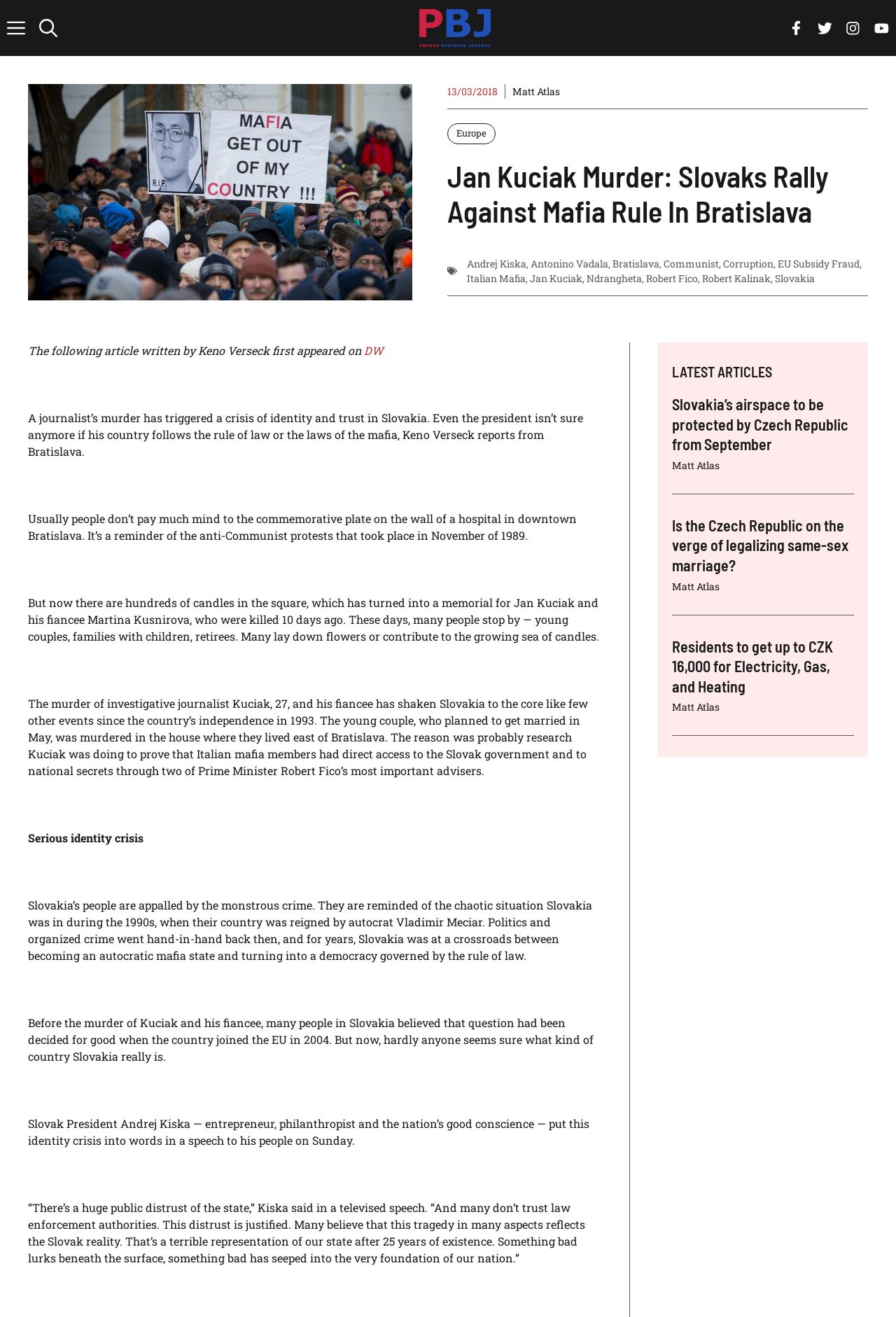Offer a meticulous description of the webpage's structure and content.

This webpage is an article about the murder of a journalist in Slovakia and its impact on the country's identity and trust in its government. At the top of the page, there is a navigation bar with links to the Prague Business Journal and a search button. Below the navigation bar, there is a heading that reads "Jan Kuciak Murder: Slovaks Rally Against Mafia Rule In Bratislava". 

To the left of the heading, there is a figure with a timestamp "13/03/2018". Below the heading, there are links to related topics such as Europe, Andrej Kiska, and Bratislava. The article begins with a summary of the journalist's murder and its impact on Slovakia, written by Keno Verseck. 

The article is divided into several paragraphs, each describing the reactions of the Slovak people to the murder and the crisis of identity and trust that it has triggered. There are also quotes from Slovakia's President Andrej Kiska, who expresses his concerns about the state of the country. 

On the right side of the page, there is a section titled "LATEST ARTICLES" with links to other news articles, including "Slovakia’s airspace to be protected by Czech Republic from September", "Is the Czech Republic on the verge of legalizing same-sex marriage?", and "Residents to get up to CZK 16,000 for Electricity, Gas, and Heating". Each article has a link to the full story and is attributed to the author Matt Atlas.